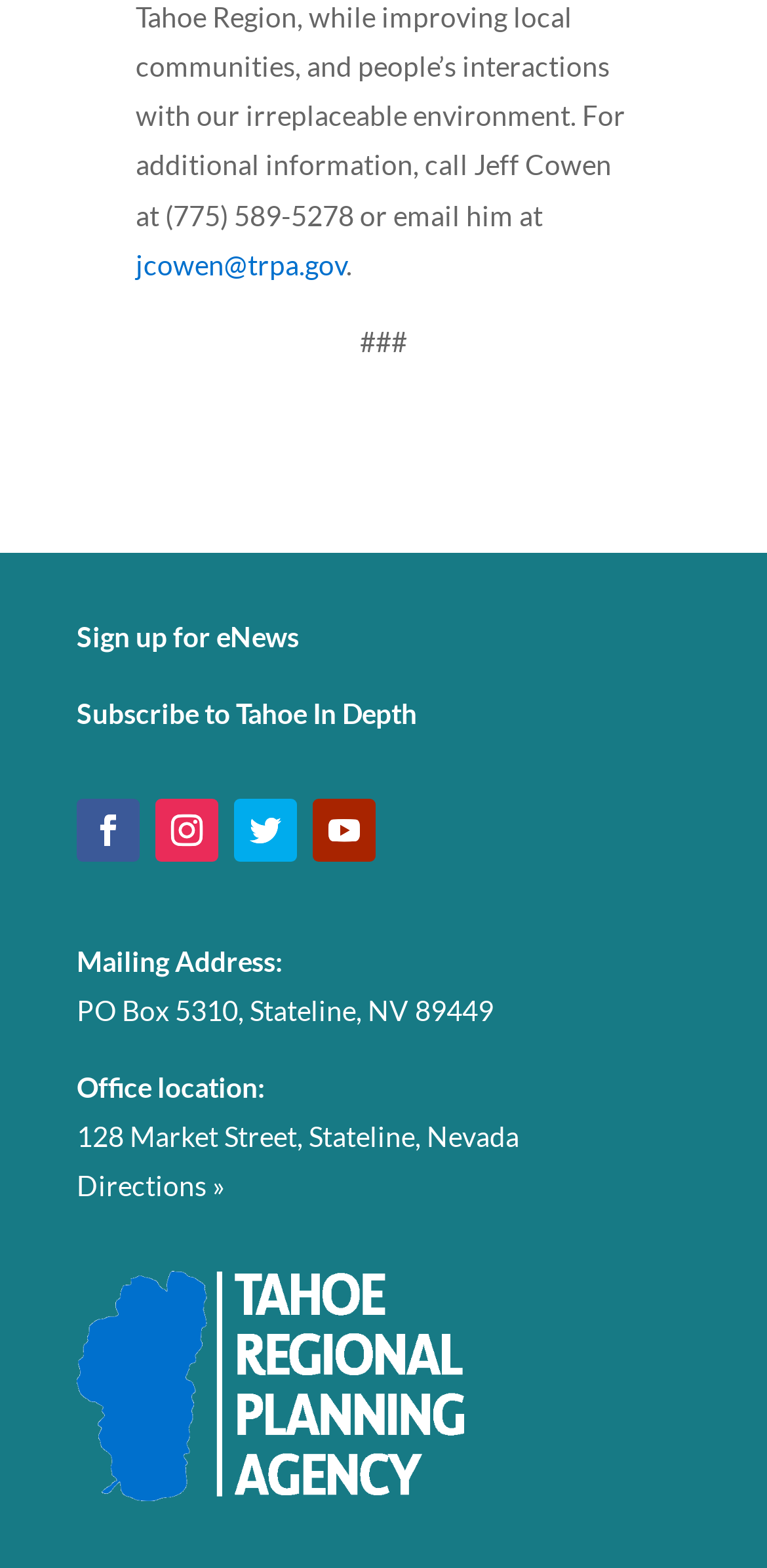Find the bounding box coordinates for the area you need to click to carry out the instruction: "Click the Twitter link". The coordinates should be four float numbers between 0 and 1, indicated as [left, top, right, bottom].

[0.203, 0.509, 0.285, 0.549]